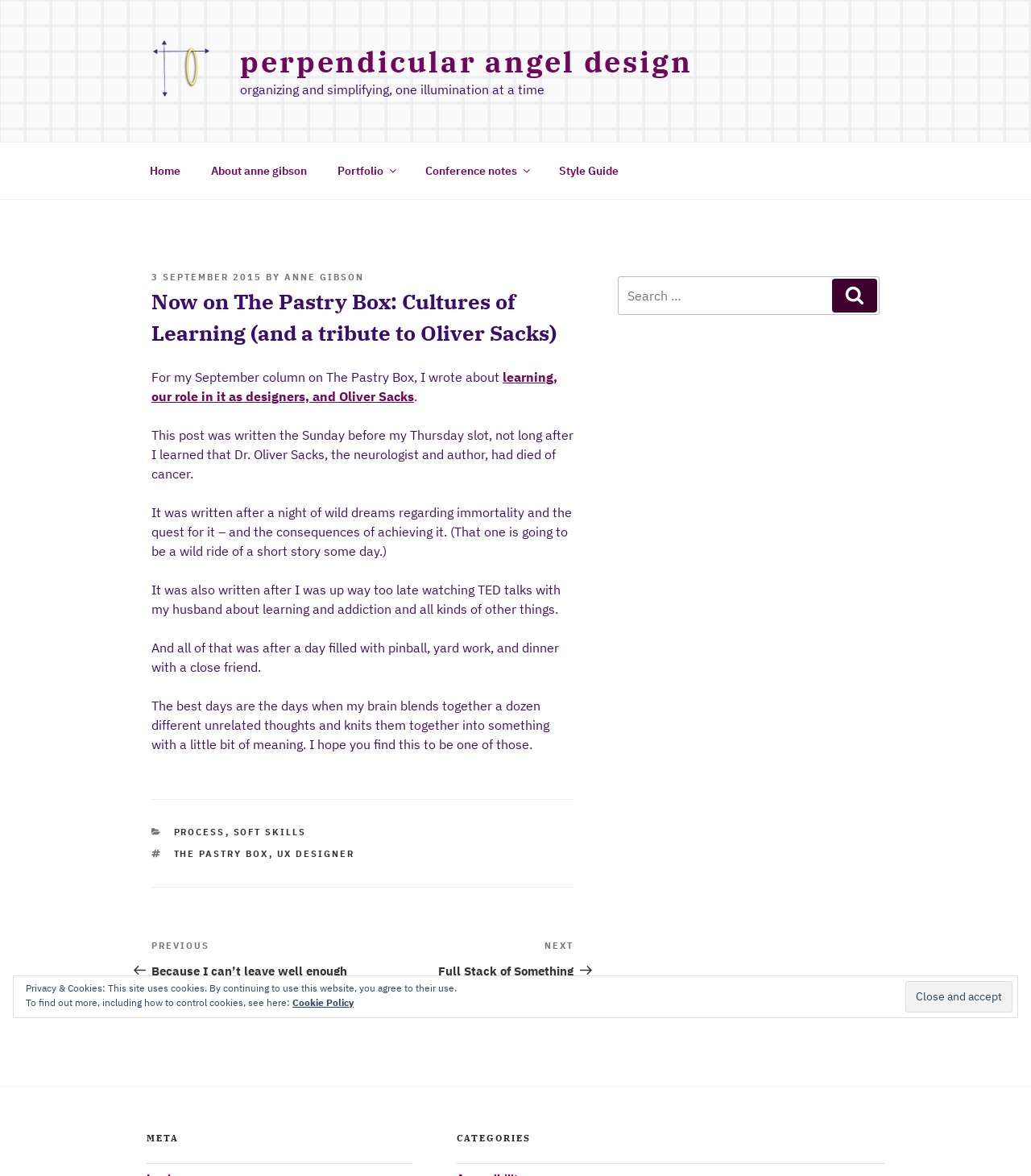Write an elaborate caption that captures the essence of the webpage.

This webpage is a blog post titled "Now on The Pastry Box: Cultures of Learning (and a tribute to Oliver Sacks)" by Anne Gibson. At the top left, there is a logo of "Perpendicular Angel Design" with a link to the website. Below the logo, there is a tagline "organizing and simplifying, one illumination at a time". 

To the top right, there is a navigation menu with links to "Home", "About anne gibson", "Portfolio", "Conference notes", and "Style Guide". 

The main content of the webpage is an article with a heading that matches the title of the webpage. The article starts with a brief introduction, followed by several paragraphs of text. The text describes the author's experience of writing a column on The Pastry Box, and how it relates to learning, design, and Oliver Sacks. The text also mentions the author's personal experiences, such as watching TED talks and having dinner with a friend.

Below the article, there is a footer section with categories and tags related to the post. The categories include "PROCESS" and "SOFT SKILLS", and the tags include "THE PASTRY BOX" and "UX DESIGNER".

To the bottom left, there is a navigation section for posts, with links to the previous and next posts. The previous post is titled "Because I can’t leave well enough alone…", and the next post is titled "Full Stack of Something".

To the right of the main content, there is a sidebar with a search box and a heading "META". Below the search box, there are headings for "CATEGORIES" and a list of categories.

At the very bottom of the webpage, there is a notice about privacy and cookies, with a link to the "Cookie Policy". There is also a button to close and accept the notice.